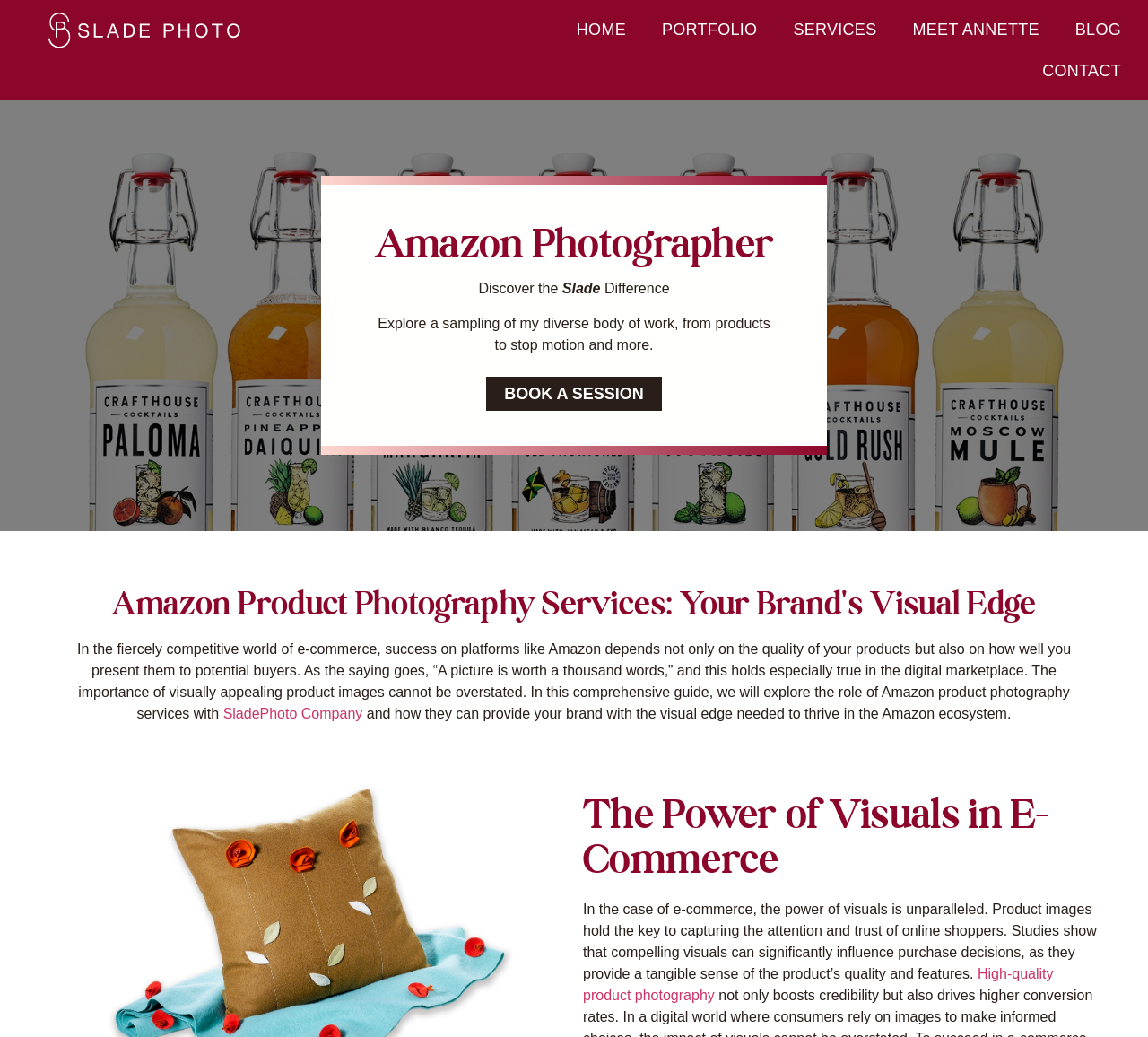Give a one-word or one-phrase response to the question: 
What is the benefit of high-quality product photography?

Influence purchase decisions